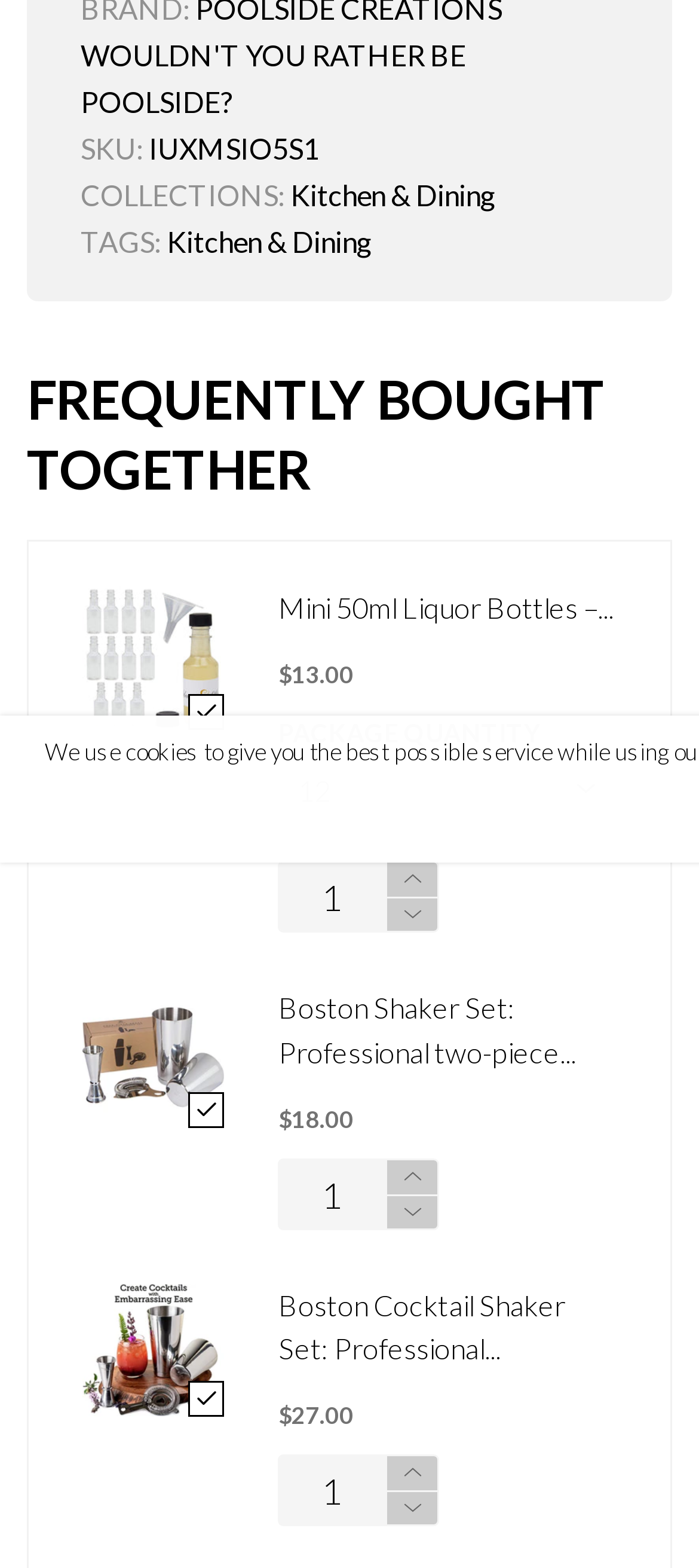Find the bounding box coordinates of the area that needs to be clicked in order to achieve the following instruction: "Click on 'Tape!' link". The coordinates should be specified as four float numbers between 0 and 1, i.e., [left, top, right, bottom].

None